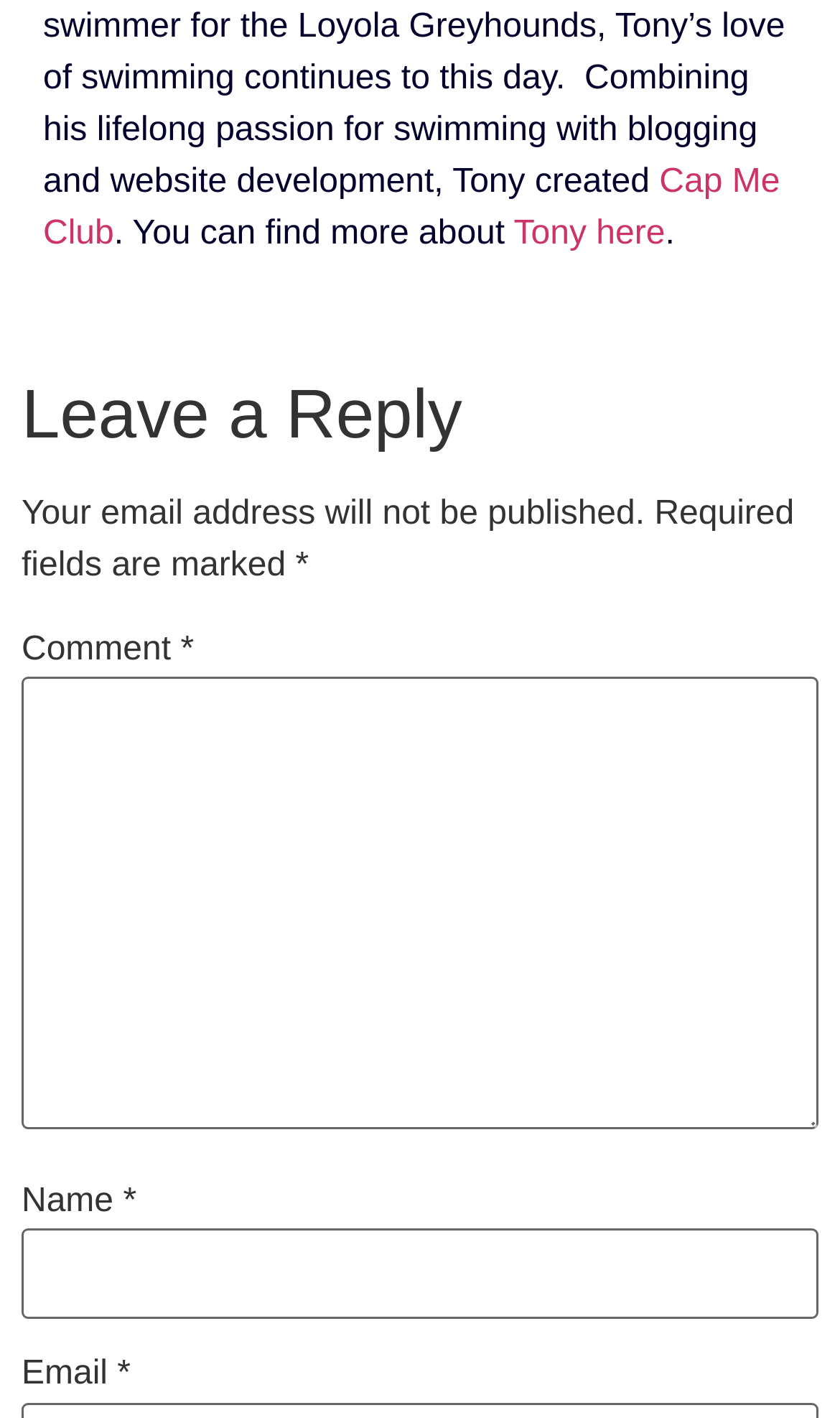Given the description "Cap Me Club", determine the bounding box of the corresponding UI element.

[0.051, 0.115, 0.929, 0.177]